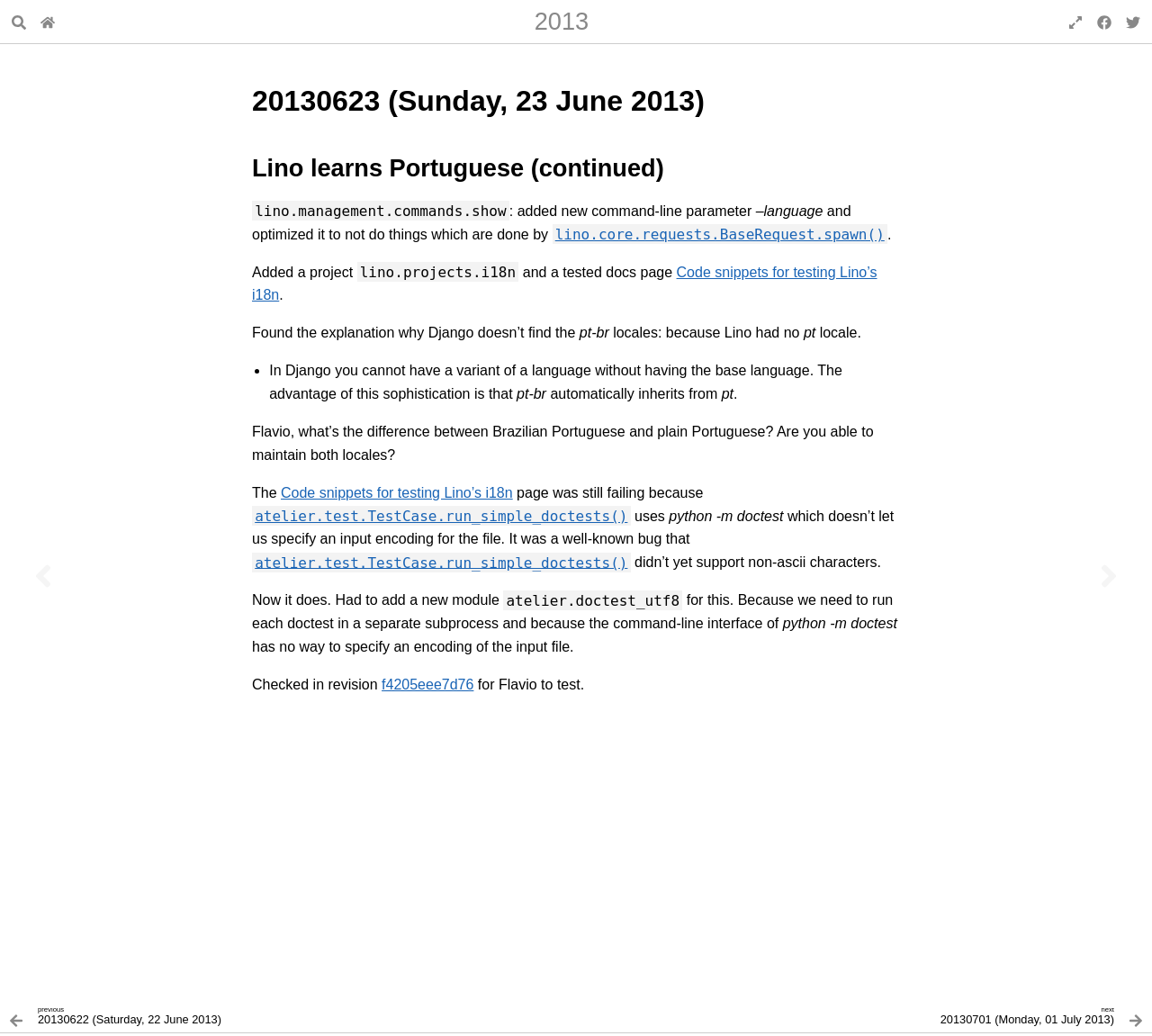What is the command-line parameter added to 'lino.management.commands.show'?
We need a detailed and exhaustive answer to the question. Please elaborate.

I found the command-line parameter added to 'lino.management.commands.show' by reading the text 'lino.management.commands.show: added new command-line parameter --language' which is a paragraph on the webpage.